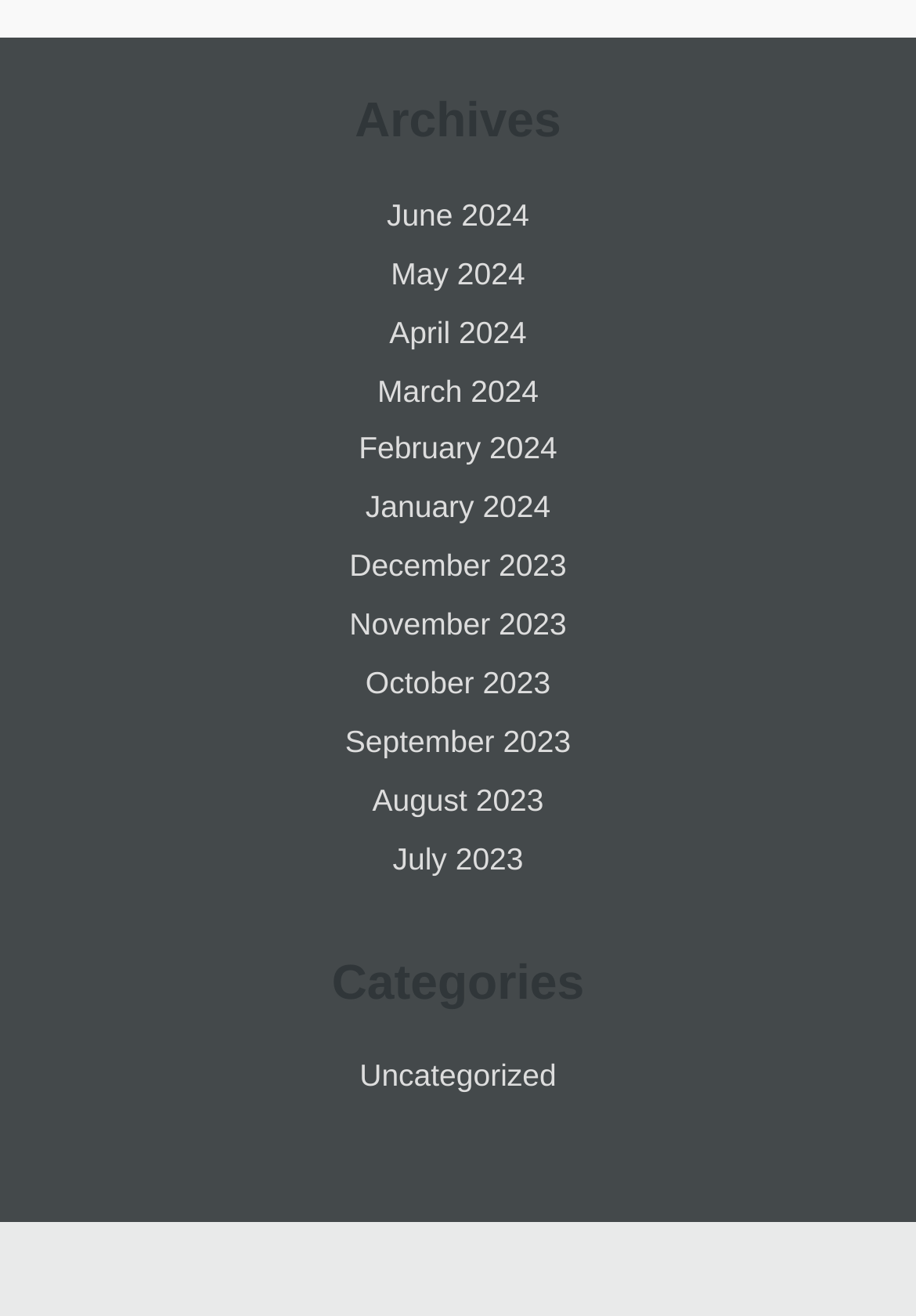Identify the bounding box coordinates for the region to click in order to carry out this instruction: "browse categories". Provide the coordinates using four float numbers between 0 and 1, formatted as [left, top, right, bottom].

[0.026, 0.728, 0.974, 0.769]